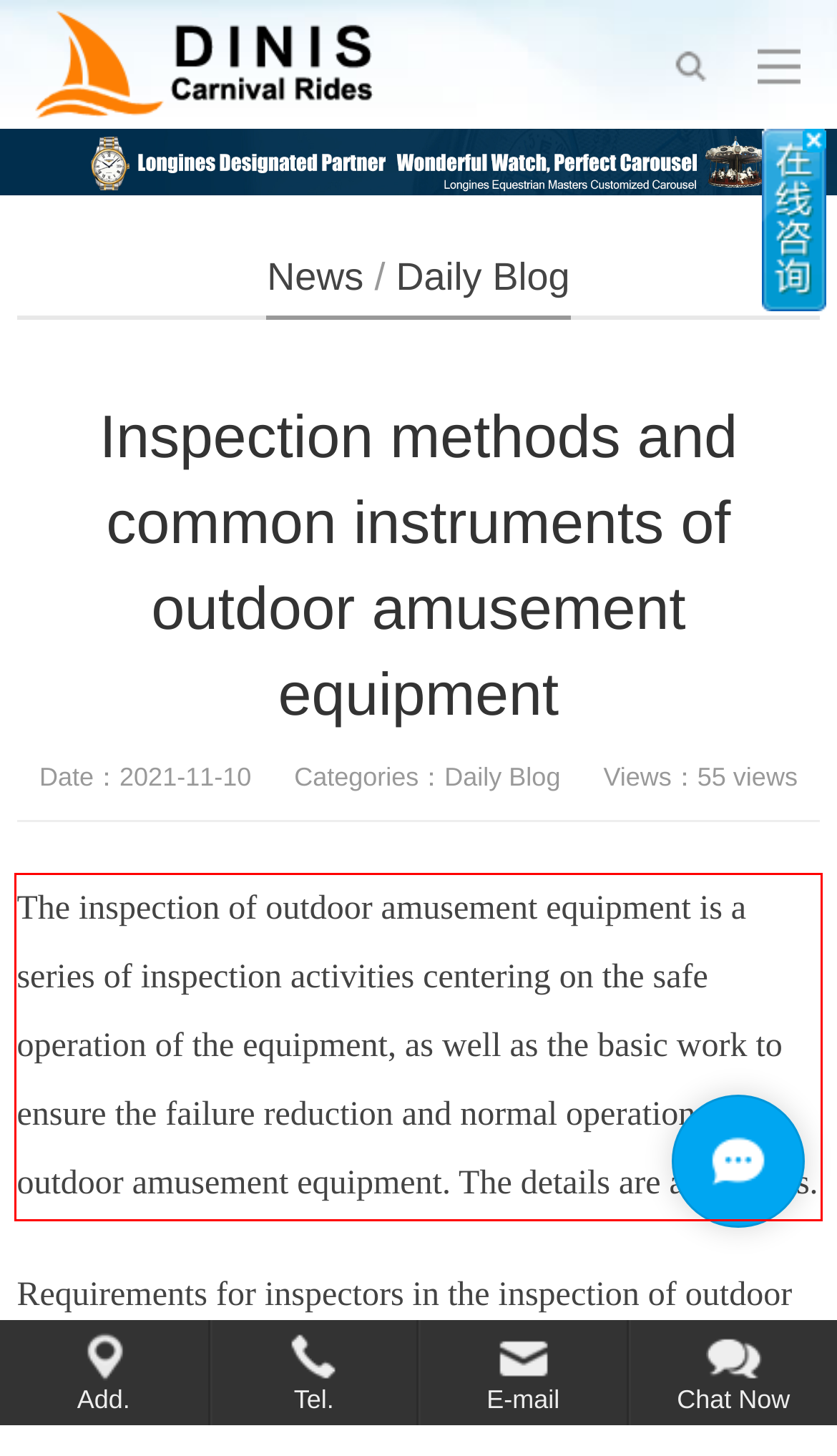In the screenshot of the webpage, find the red bounding box and perform OCR to obtain the text content restricted within this red bounding box.

The inspection of outdoor amusement equipment is a series of inspection activities centering on the safe operation of the equipment, as well as the basic work to ensure the failure reduction and normal operation of outdoor amusement equipment. The details are as follows.